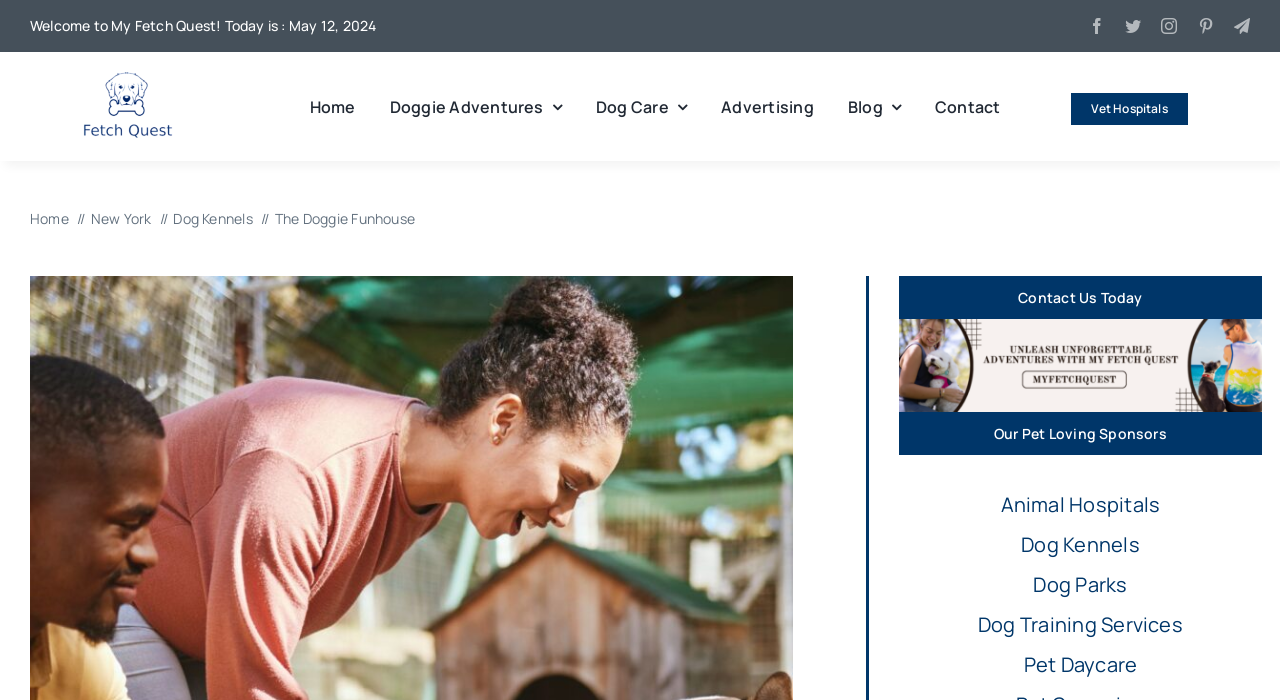What is the date mentioned on the webpage?
Based on the image, please offer an in-depth response to the question.

I found the date 'May 12, 2024' mentioned in the StaticText element with the text 'Welcome to My Fetch Quest! Today is : May 12, 2024'.